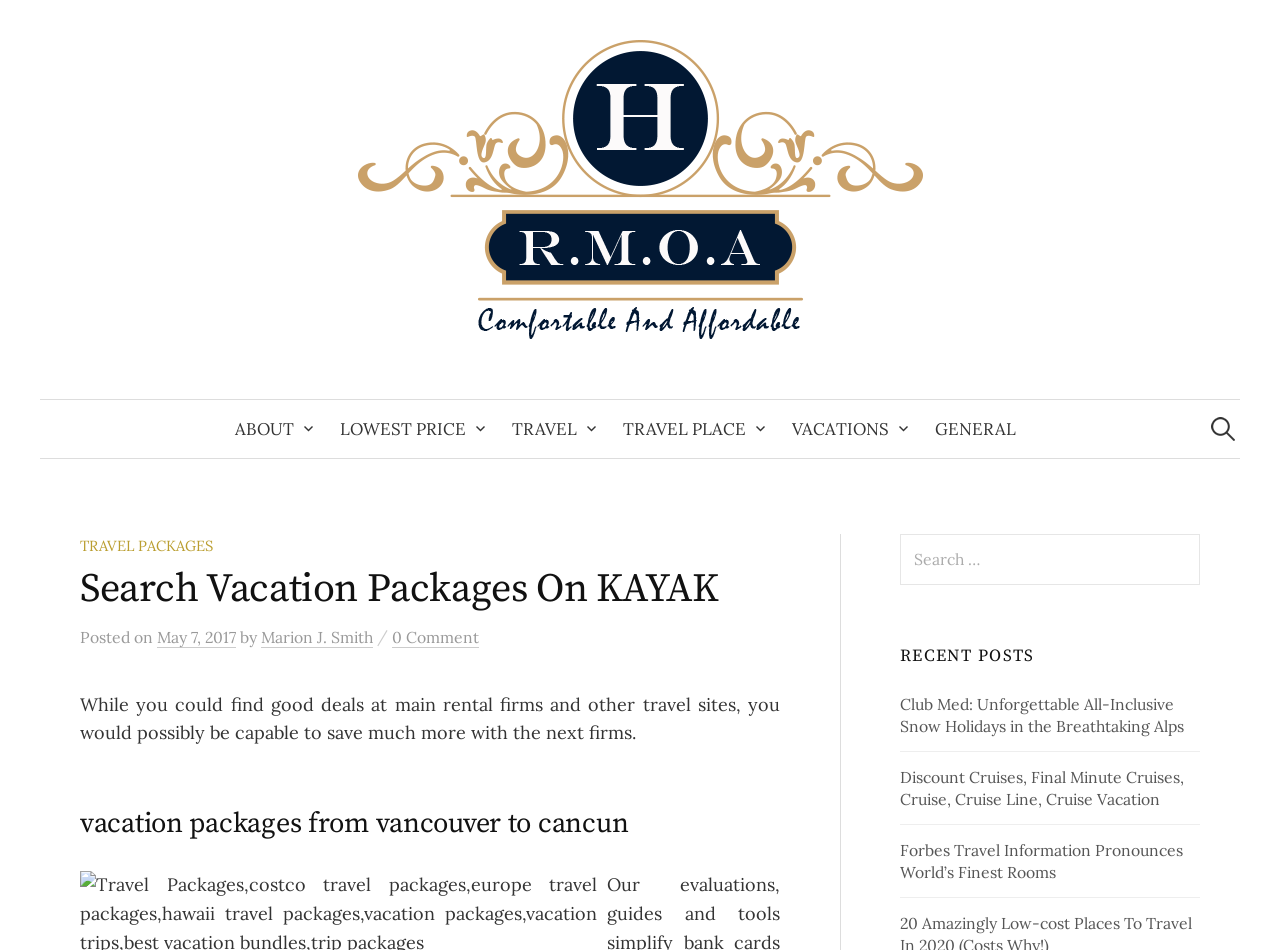Summarize the webpage comprehensively, mentioning all visible components.

The webpage appears to be a travel-related website, specifically focused on searching and comparing vacation packages. At the top-left corner, there is a link to "Skip to content". Below it, there is a prominent link to "Hotel Rural Muse Ola Alpargata" accompanied by an image of the hotel. 

On the top-right side, there are several links to different categories, including "ABOUT", "LOWEST PRICE", "TRAVEL", "TRAVEL PLACE", "VACATIONS", and "GENERAL". Next to these links, there is a search bar with a placeholder text "Search for:". 

Below the search bar, there is a header section with a link to "TRAVEL PACKAGES" and a heading that reads "Search Vacation Packages On KAYAK". This section also includes information about the post, such as the date "May 7, 2017" and the author "Marion J. Smith". 

The main content of the webpage is divided into two columns. The left column contains a paragraph of text that explains the benefits of searching for vacation packages on the website. Below this text, there is a heading that reads "vacation packages from vancouver to cancun". 

The right column appears to be a search results section, with a search bar at the top and a heading that reads "RECENT POSTS". Below this heading, there are three links to recent posts, each with a descriptive title. These posts seem to be related to travel and vacation packages.